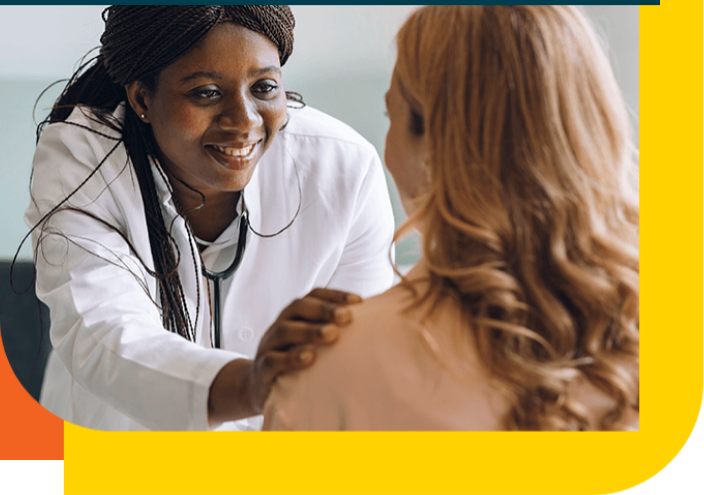What is the doctor's hair style?
Answer with a single word or phrase, using the screenshot for reference.

Braided